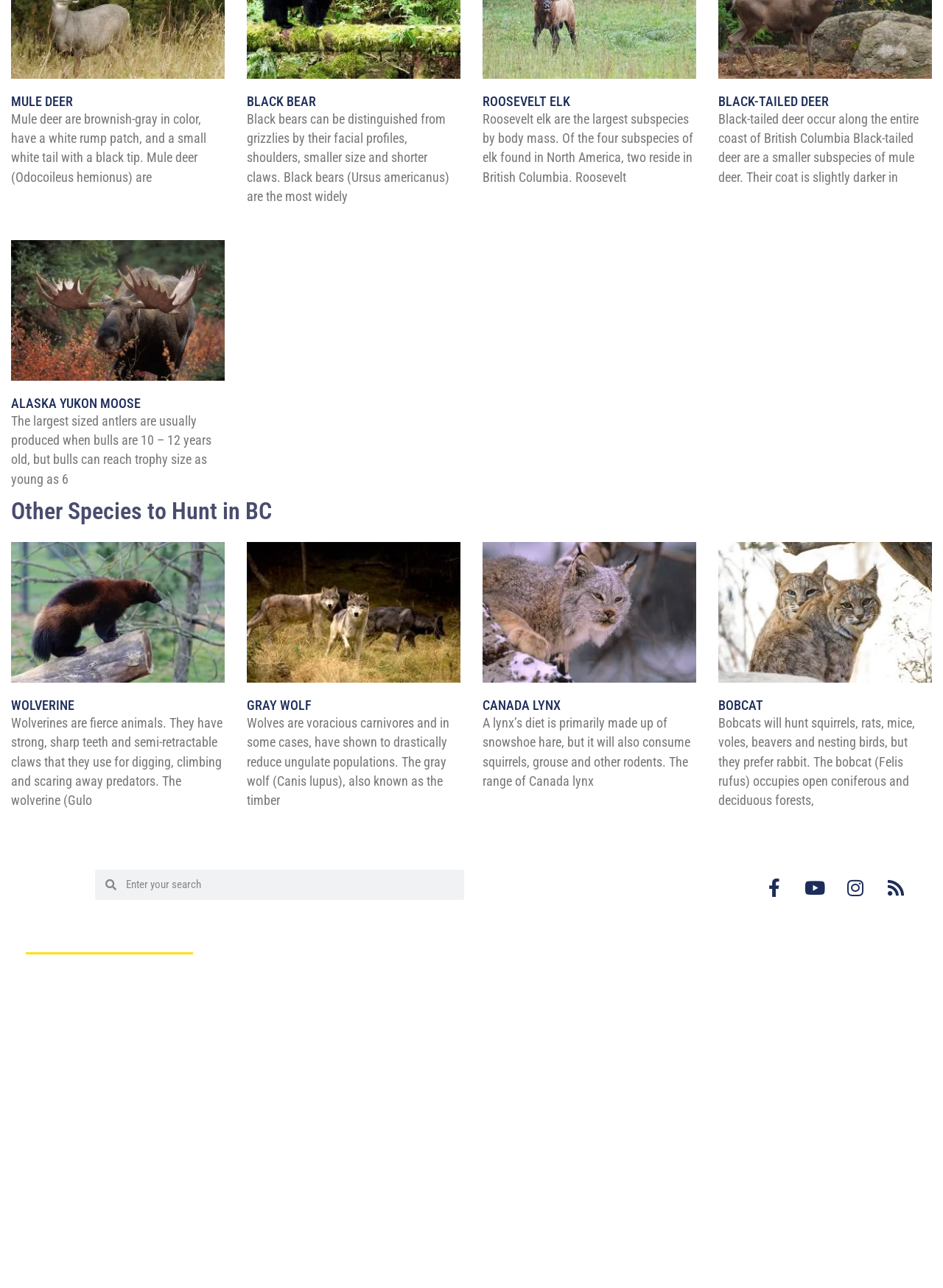How many social media links are available?
Please look at the screenshot and answer in one word or a short phrase.

4